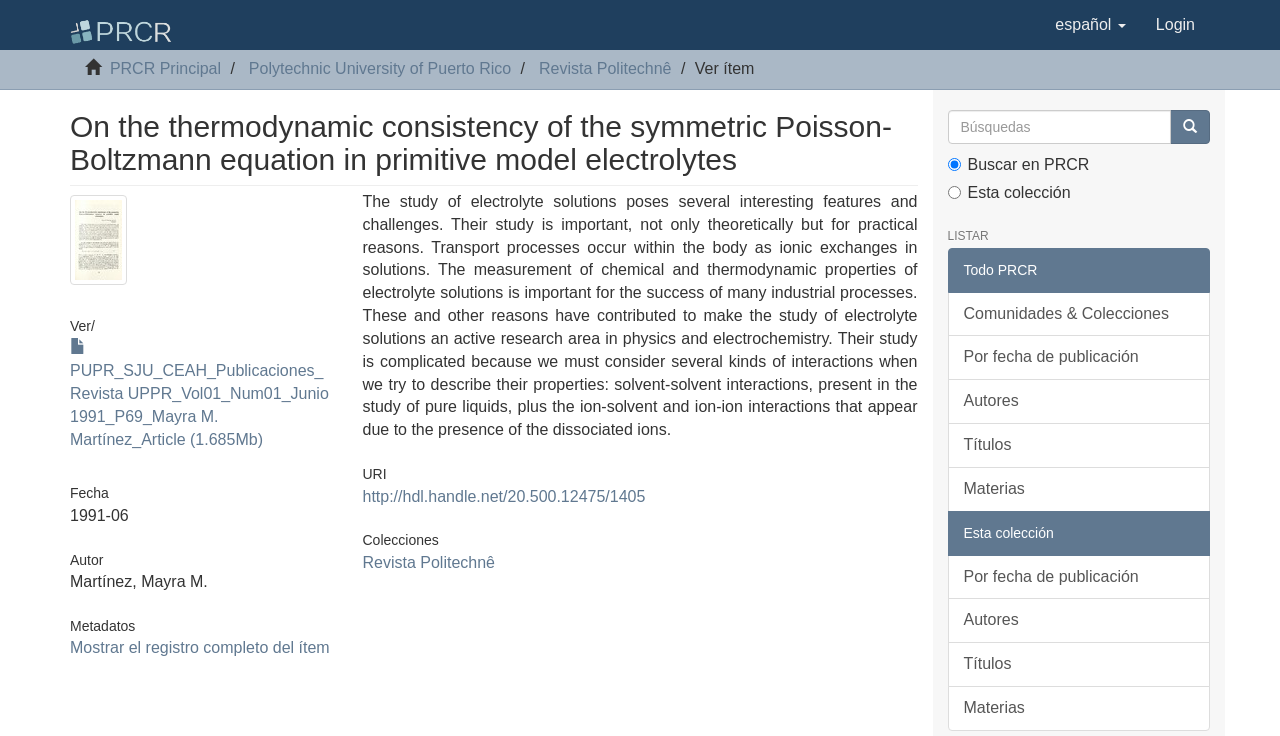Locate the UI element that matches the description title="Ir" in the webpage screenshot. Return the bounding box coordinates in the format (top-left x, top-left y, bottom-right x, bottom-right y), with values ranging from 0 to 1.

[0.914, 0.149, 0.945, 0.195]